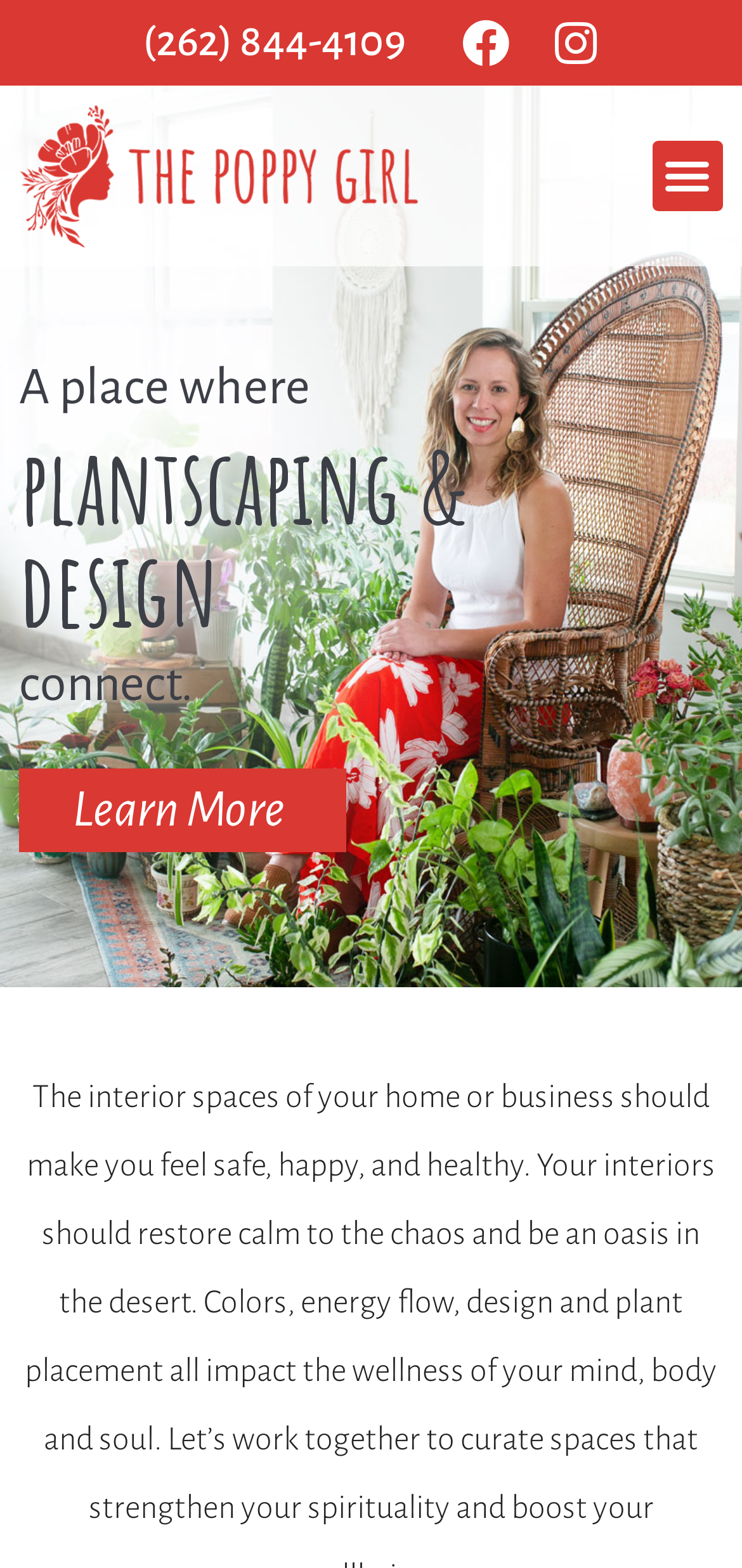Answer the question in one word or a short phrase:
How many social media links are there?

2